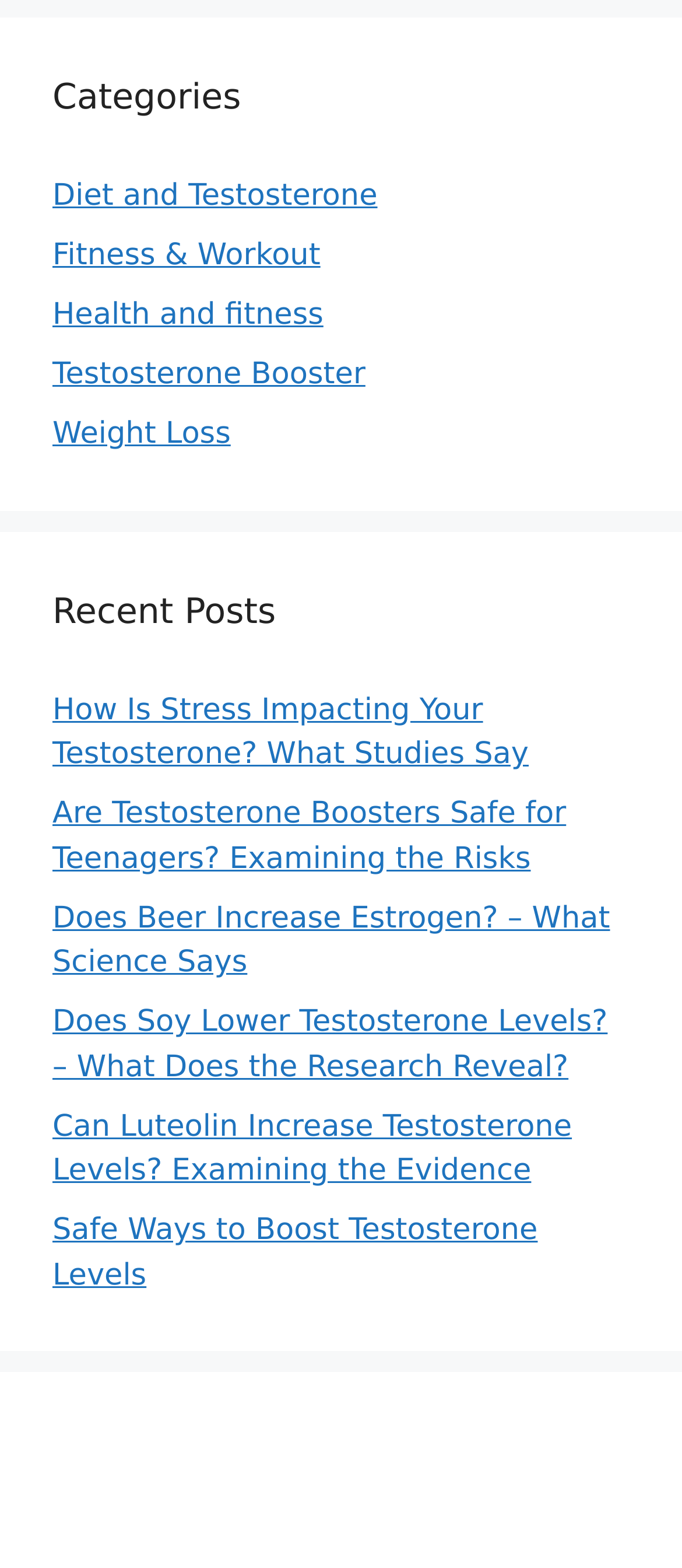Pinpoint the bounding box coordinates for the area that should be clicked to perform the following instruction: "Check out Safe Ways to Boost Testosterone Levels article".

[0.077, 0.774, 0.788, 0.824]